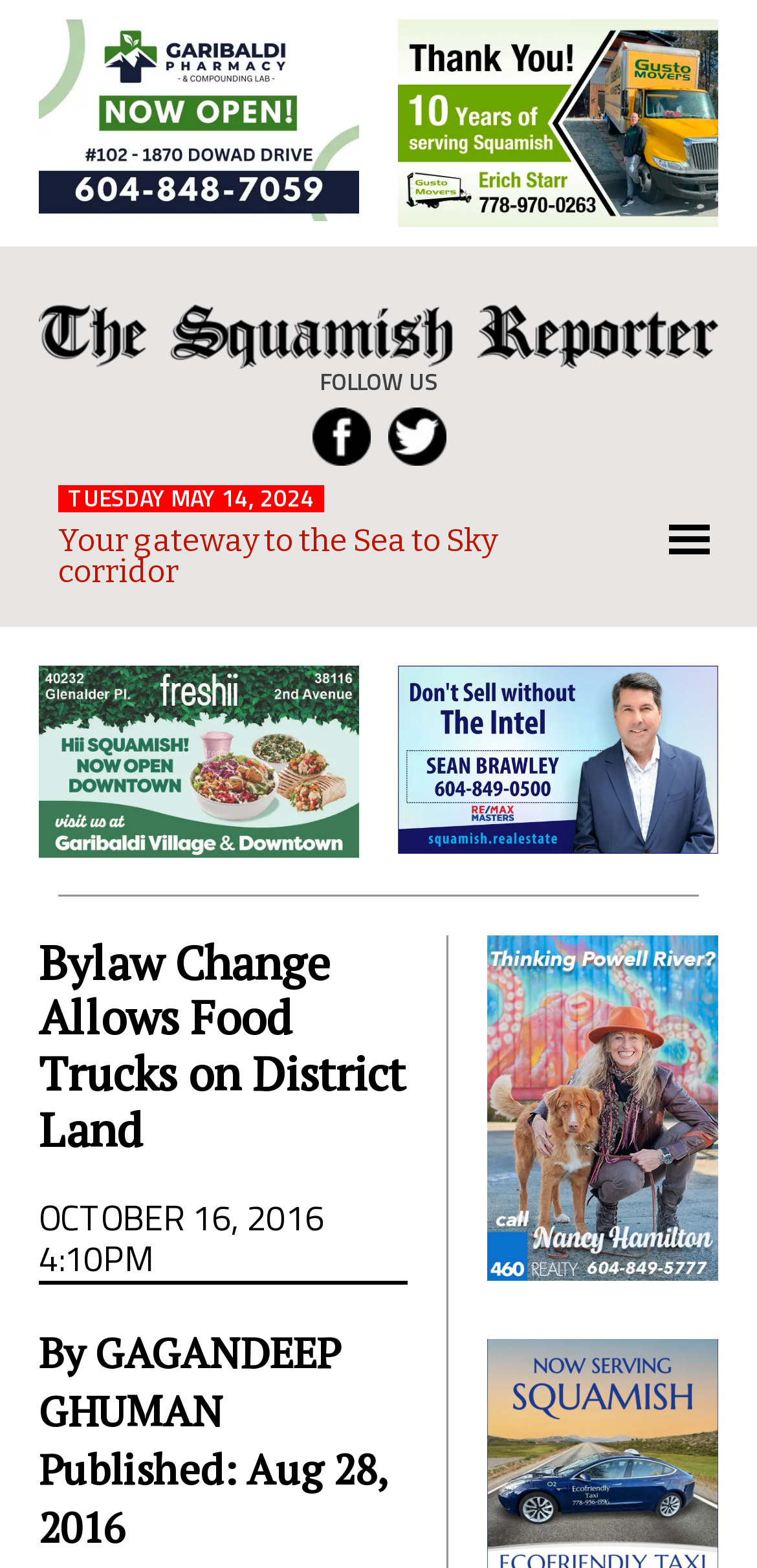Determine the bounding box coordinates for the element that should be clicked to follow this instruction: "Read the article by GaganDeep Ghuman". The coordinates should be given as four float numbers between 0 and 1, in the format [left, top, right, bottom].

[0.051, 0.596, 0.538, 0.739]